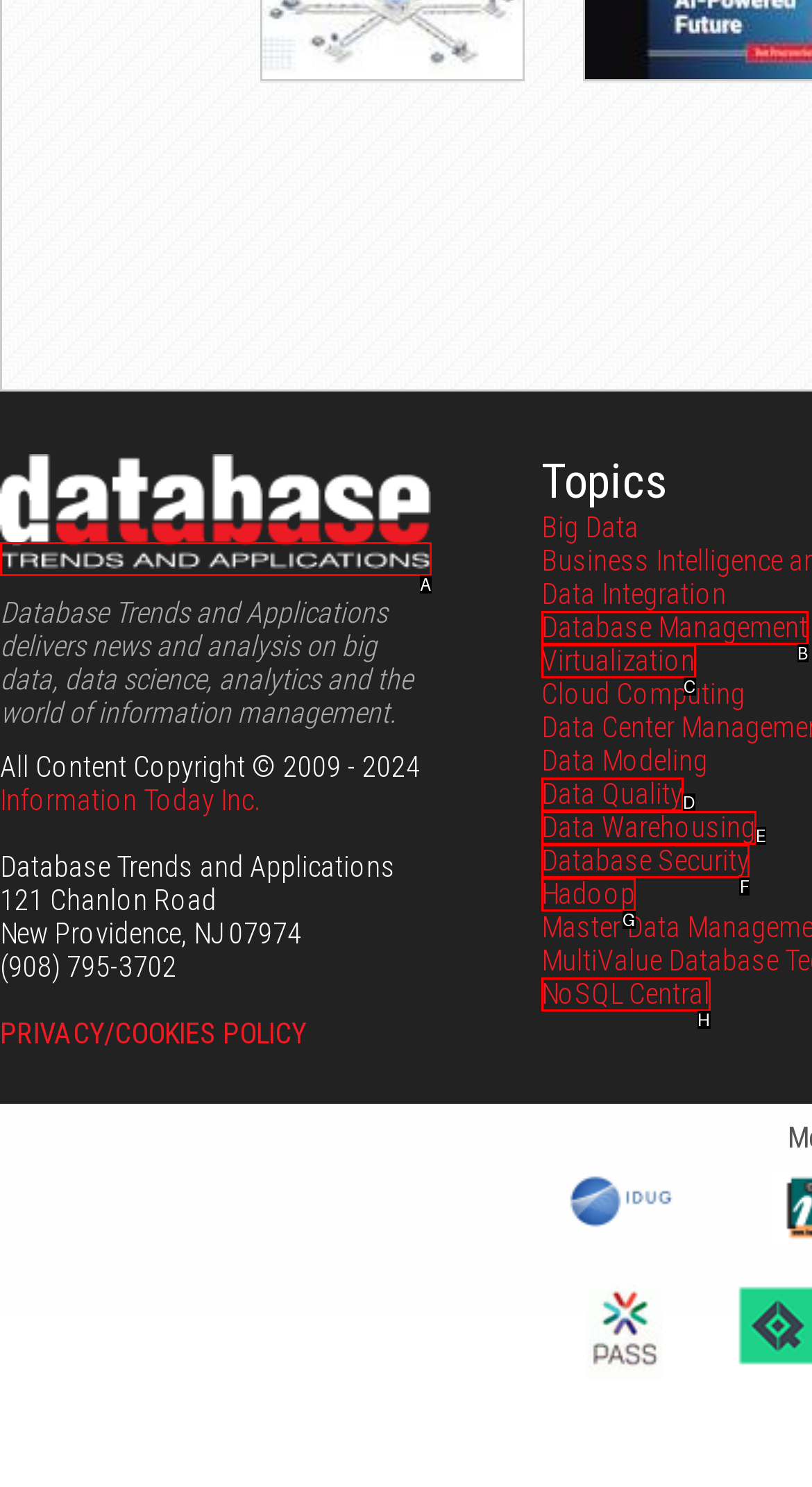Determine which HTML element fits the description: Hadoop. Answer with the letter corresponding to the correct choice.

G